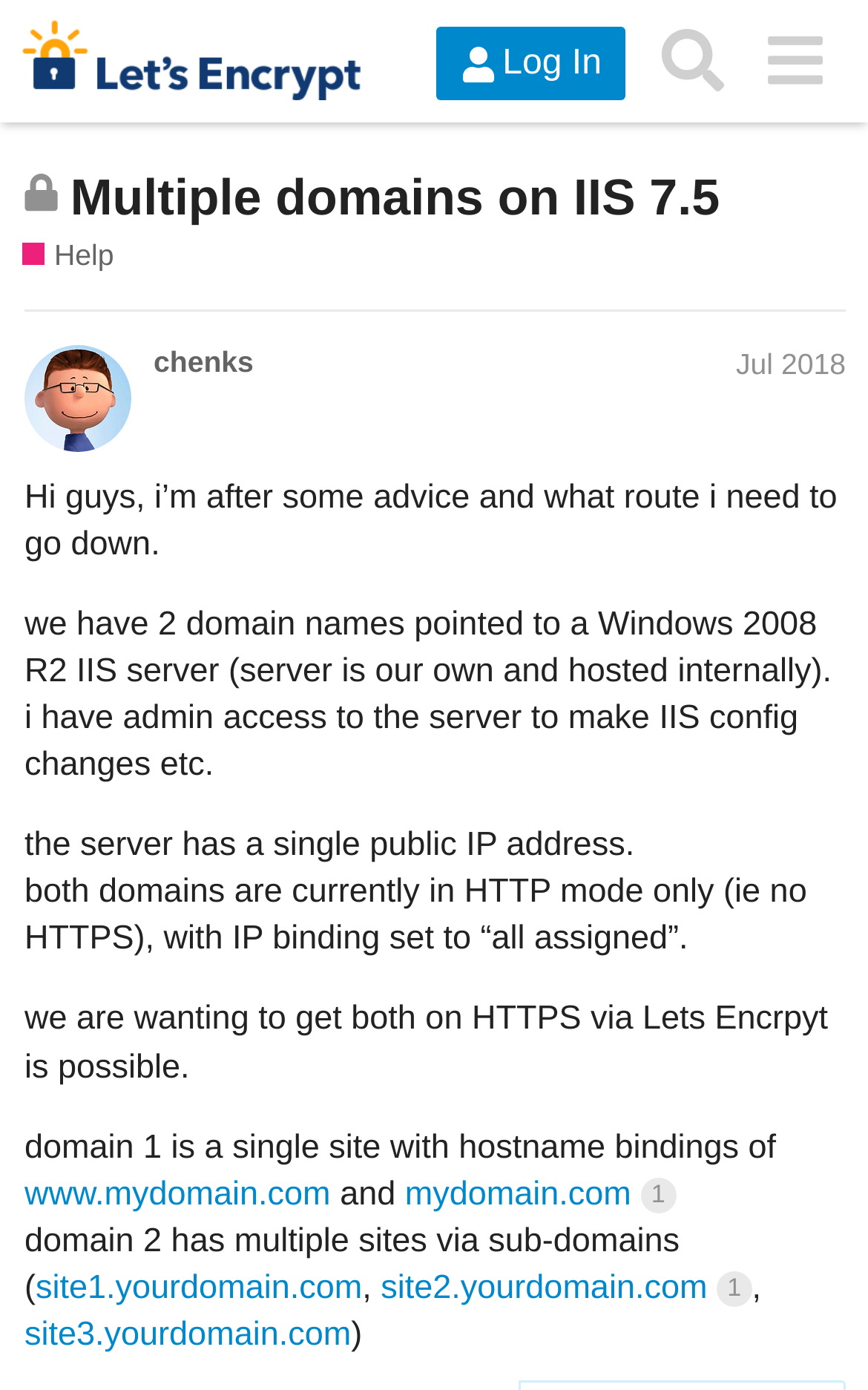What is the topic of this discussion?
Please answer the question with a detailed response using the information from the screenshot.

The topic of this discussion is 'Multiple domains on IIS 7.5' which can be found in the heading of the webpage.